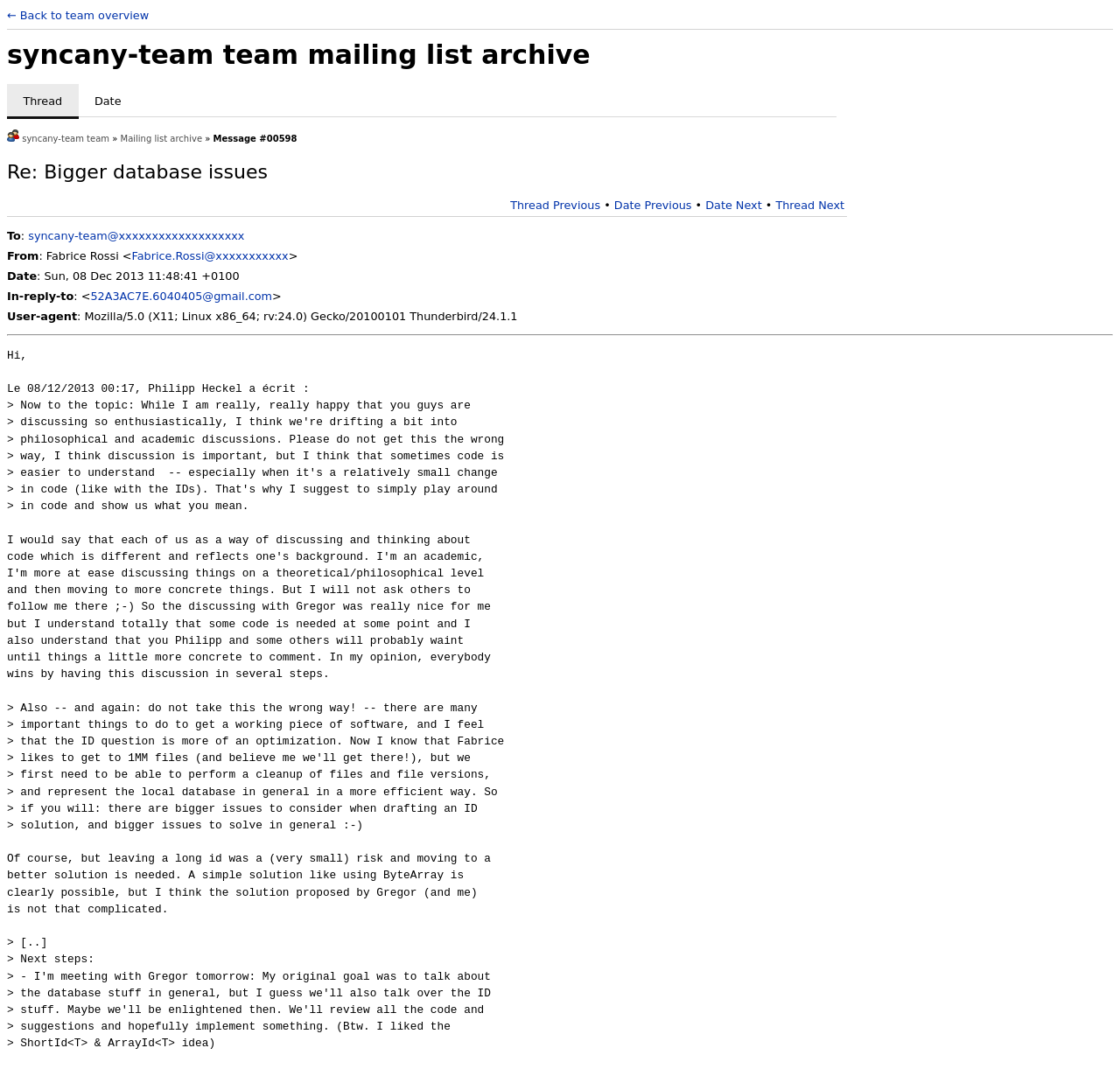Generate a comprehensive description of the webpage content.

The webpage appears to be a mailing list archive page for the "syncany-team" team in Launchpad. At the top left, there is a link to go back to the team overview. Next to it, there is a heading that reads "syncany-team team mailing list archive". 

Below the heading, there are two list items: "View messages by thread" and "View messages by date", each with a corresponding link. To the right of these list items, there are two more links: "syncany-team team" and "Mailing list archive". 

Further down, there is a static text "Message #00598" followed by a heading "Re: Bigger database issues". Below the heading, there is a layout table with a single row and two columns. The first column is empty, and the second column contains a series of links and static texts, including "Thread Previous", "Date Previous", "Date Next", and "Thread Next", separated by static texts "•". 

Below the table, there are several static texts and links that display information about the message, including the recipient ("To"), sender ("From"), date, and in-reply-to information. The sender's email address and name are displayed as links. 

At the bottom of the page, there is a horizontal separator line.